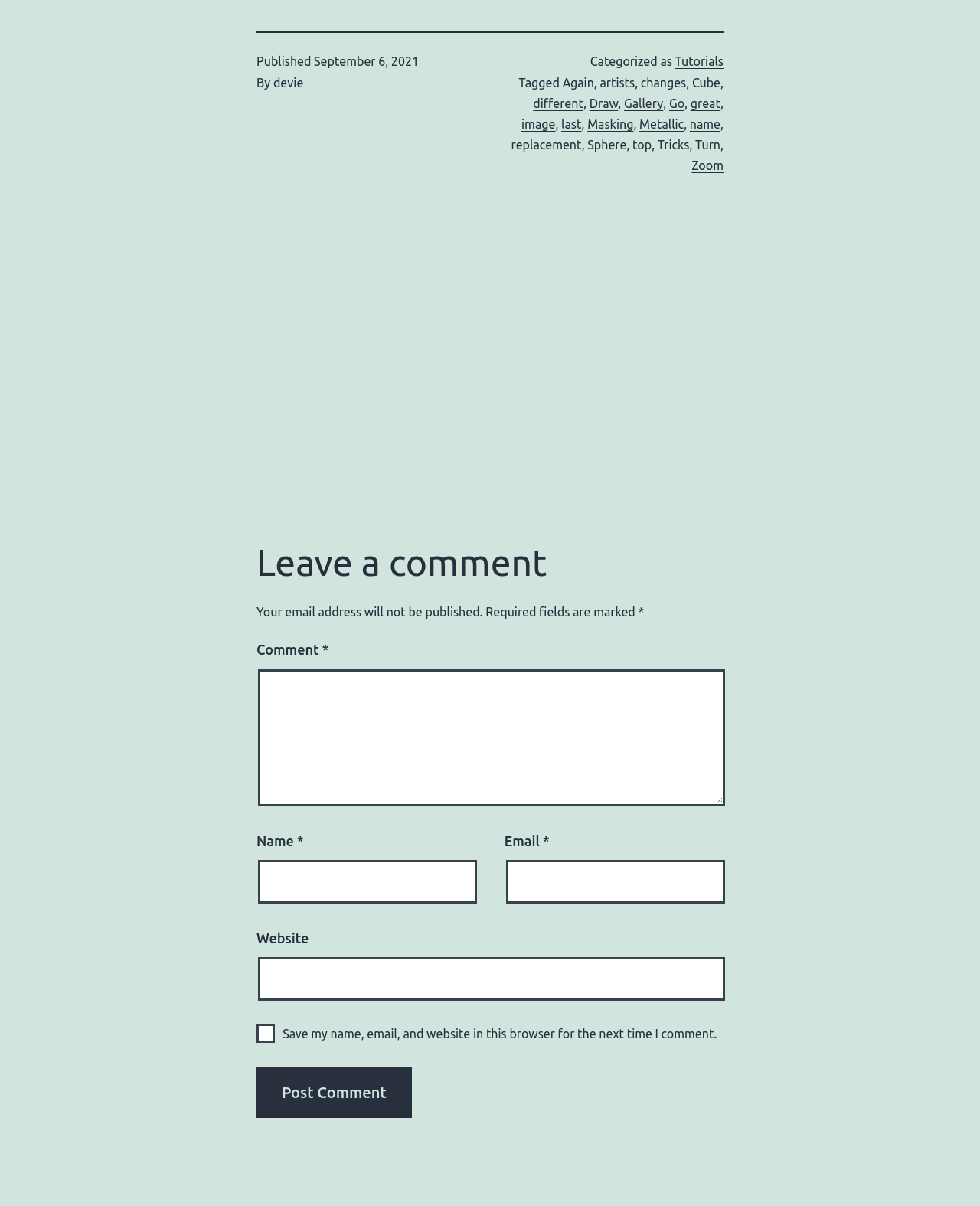Find the bounding box coordinates of the area to click in order to follow the instruction: "Enter your name".

[0.263, 0.713, 0.487, 0.749]